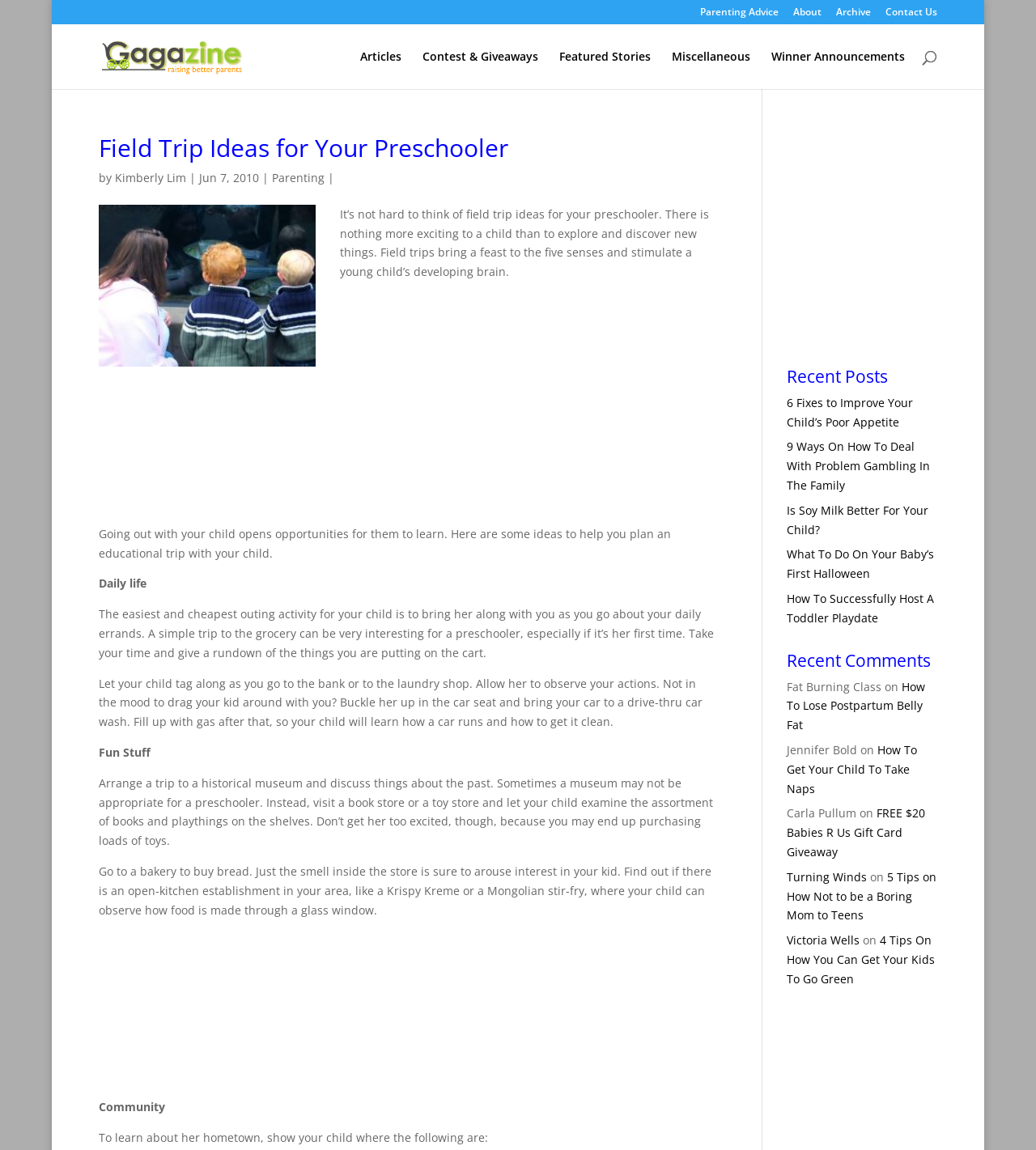Given the element description aria-label="Advertisement" name="aswift_1" title="Advertisement", identify the bounding box coordinates for the UI element on the webpage screenshot. The format should be (top-left x, top-left y, bottom-right x, bottom-right y), with values between 0 and 1.

[0.103, 0.817, 0.683, 0.947]